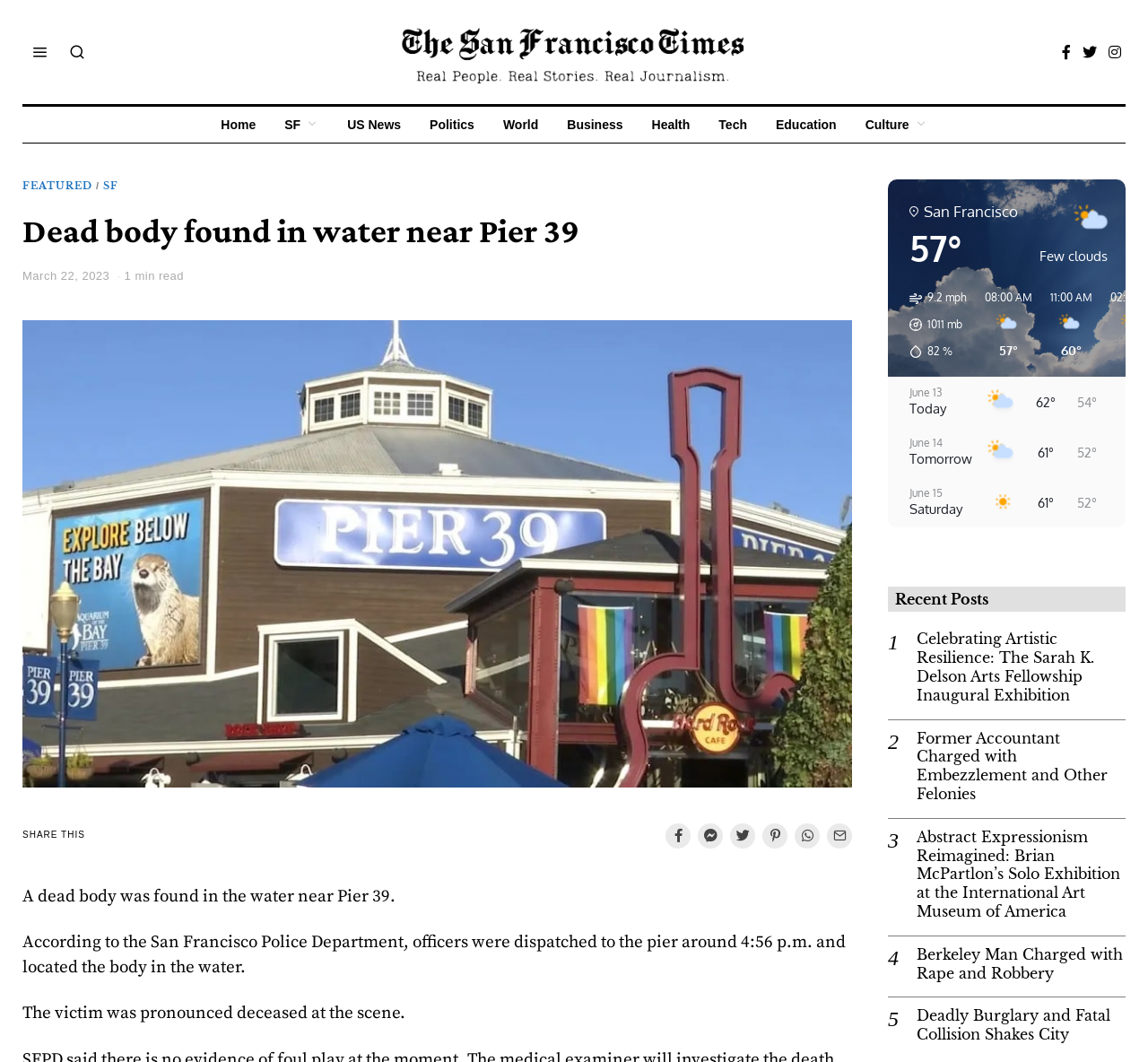Locate the bounding box coordinates of the area where you should click to accomplish the instruction: "Share this article".

[0.58, 0.775, 0.602, 0.799]